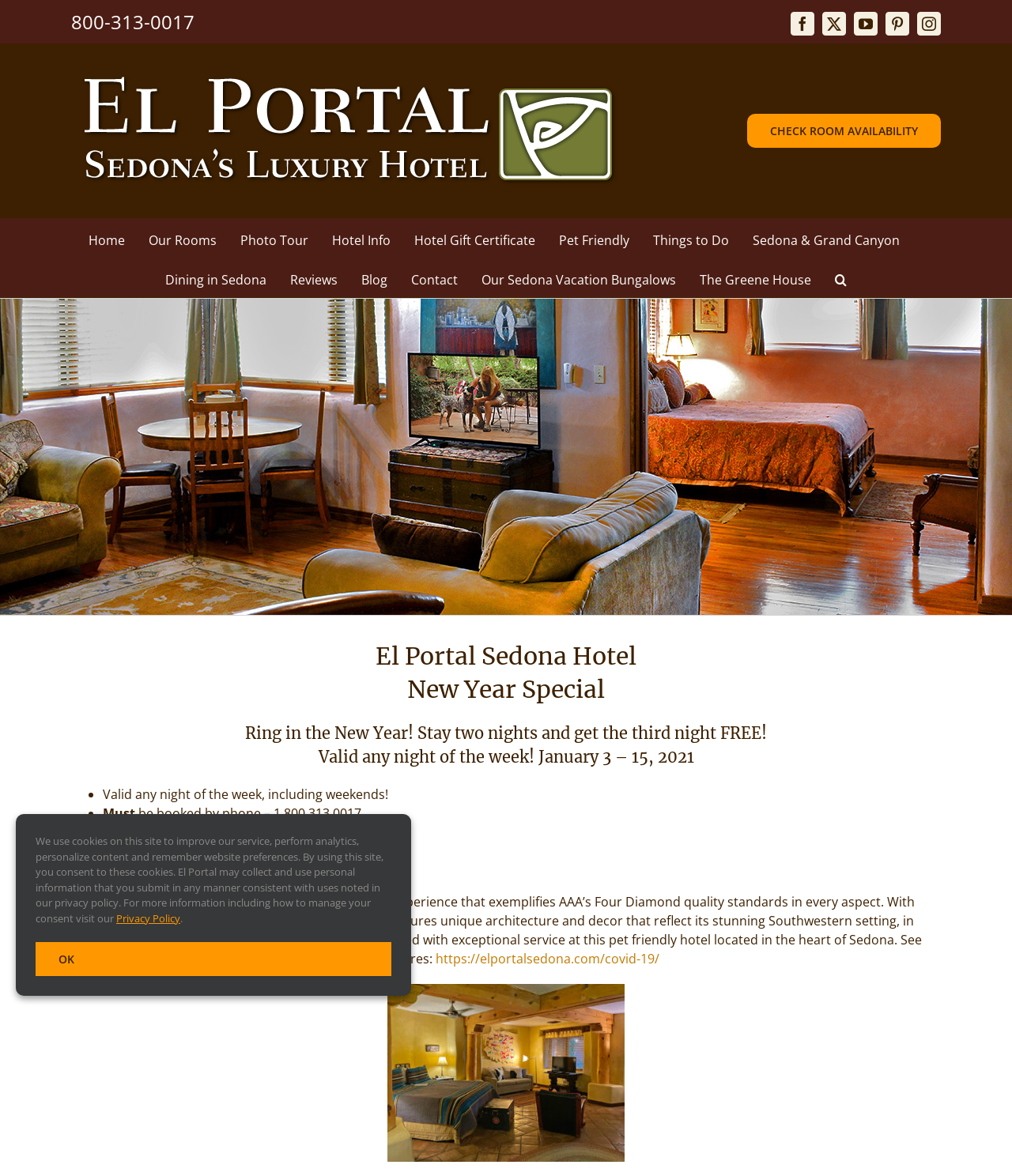Is El Portal Sedona Hotel pet-friendly?
Please respond to the question with a detailed and thorough explanation.

I found this information by reading the description of the hotel, which explicitly states that it is a pet-friendly hotel.